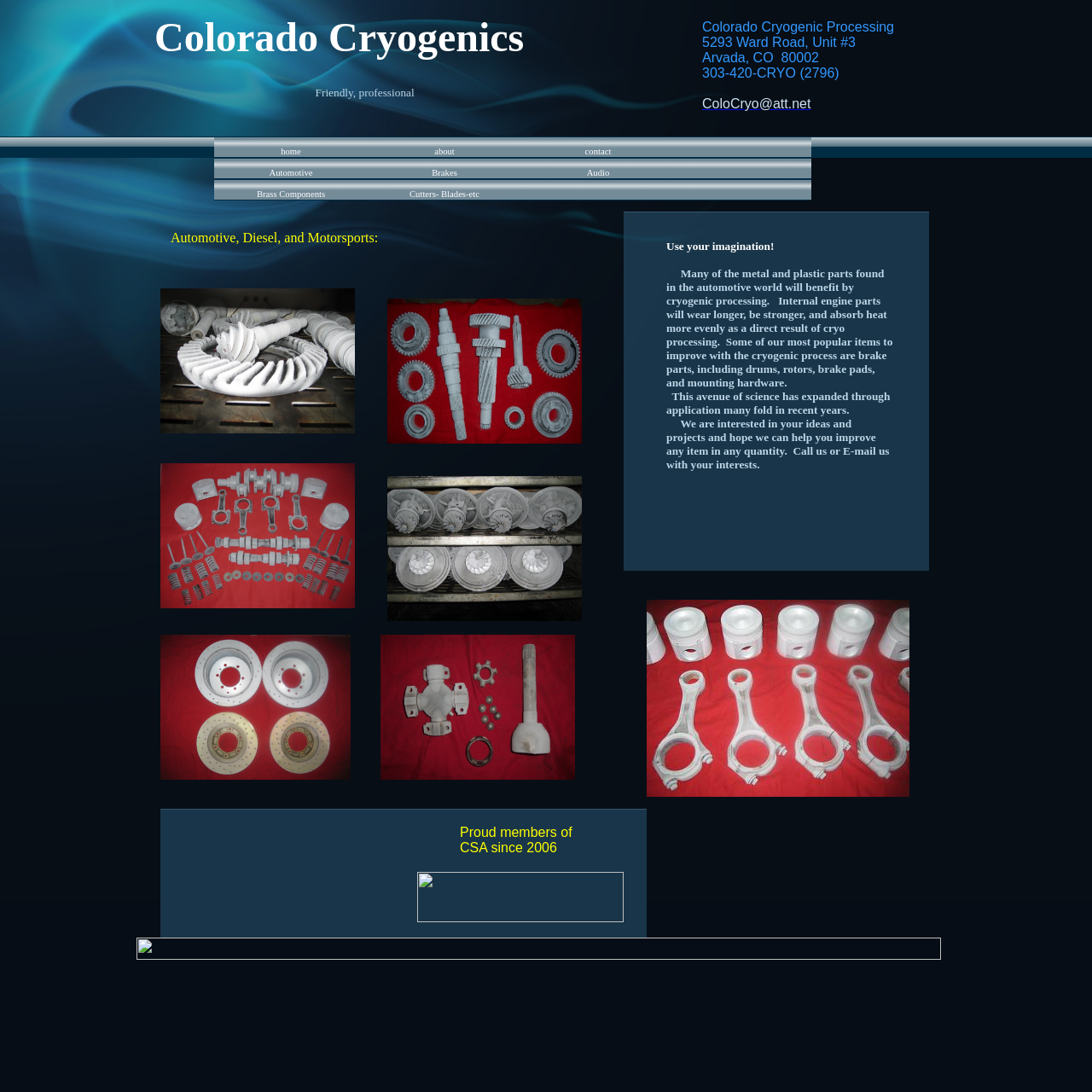Explain the webpage's design and content in an elaborate manner.

The webpage is about Colorado Cryogenics, a company that provides cryogenic processing services. At the top of the page, there is a logo image and a title "Colorado Cryogenics" in a prominent font. Below the title, there is a brief description of the company, stating that it is "Friendly, professional".

The main navigation menu is located below the title, with links to "home", "about", "contact", and several categories of services, including "Automotive", "Brakes", "Audio", and "Brass Components".

On the right side of the page, there is a section with a heading "Use your imagination!" and a paragraph of text that explains the benefits of cryogenic processing for metal and plastic parts in the automotive industry. Below this section, there are two more paragraphs of text that discuss the applications of cryogenic processing and the company's interest in collaborating with customers on their projects.

In the bottom-right corner of the page, there is a section with the company's contact information, including address, phone number, and email. There is also a link to the company's email address.

Throughout the page, there are several images, including a logo, icons, and graphics related to the automotive industry. Some of these images are scattered throughout the page, while others are grouped together in a section near the bottom of the page.